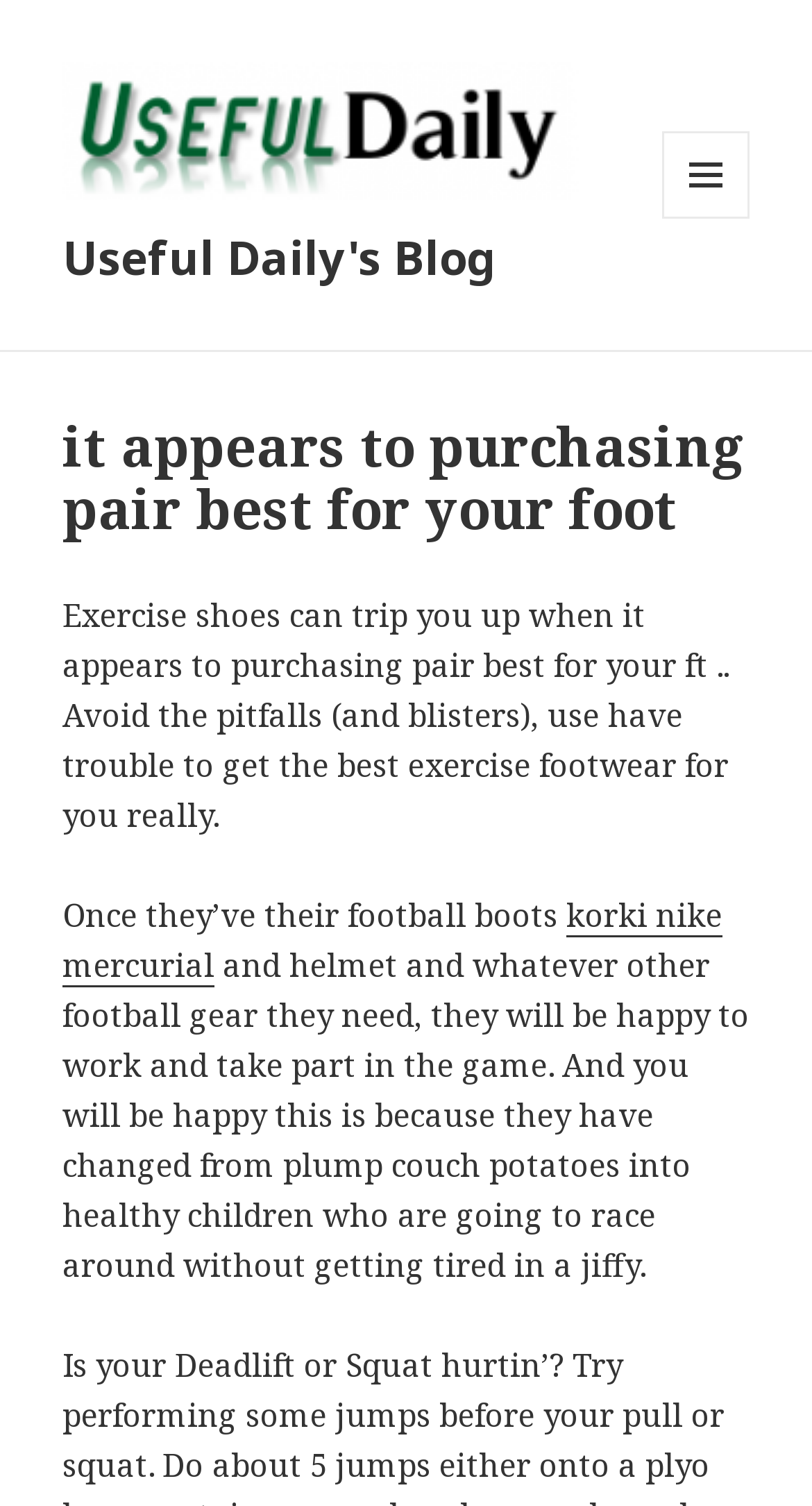Summarize the webpage comprehensively, mentioning all visible components.

The webpage appears to be a blog post about purchasing the best exercise shoes. At the top left, there is a logo image and a link to "Useful Daily's Blog". Next to it, there is another link to "Useful Daily's Blog". On the top right, there is a button labeled "MENU AND WIDGETS" that, when expanded, reveals a header section.

Below the header section, there is a heading that reads "it appears to purchasing pair best for your foot". Following this heading, there is a paragraph of text that discusses the importance of choosing the right exercise shoes to avoid pitfalls and blisters. 

Further down, there is another paragraph that starts with "Once they’ve their football boots" and mentions "korki nike mercurial" as a link. The paragraph continues to discuss how children can benefit from participating in sports and becoming healthier.